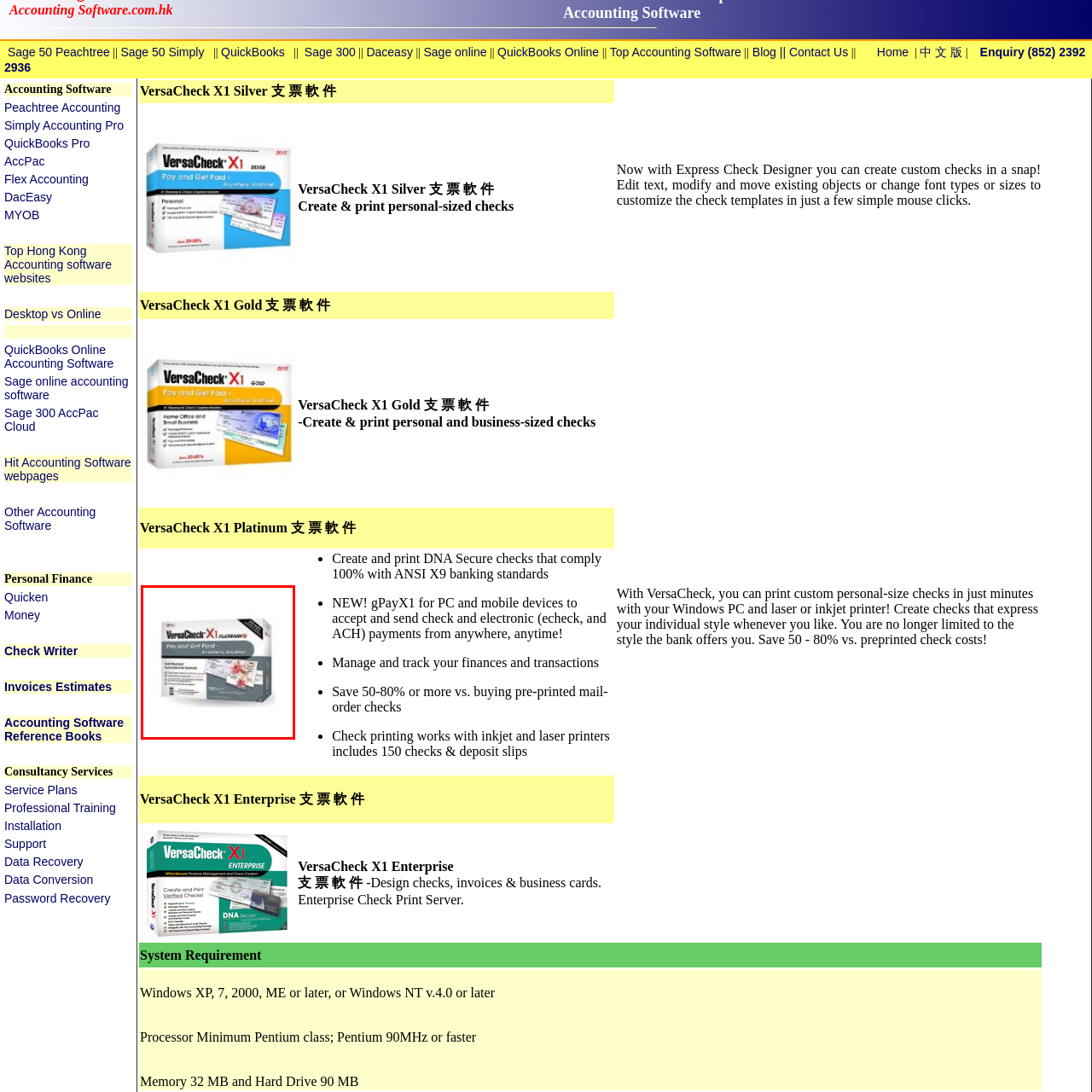Observe the section highlighted in yellow, What is a key feature of the software? 
Please respond using a single word or phrase.

Easy editing of text and templates